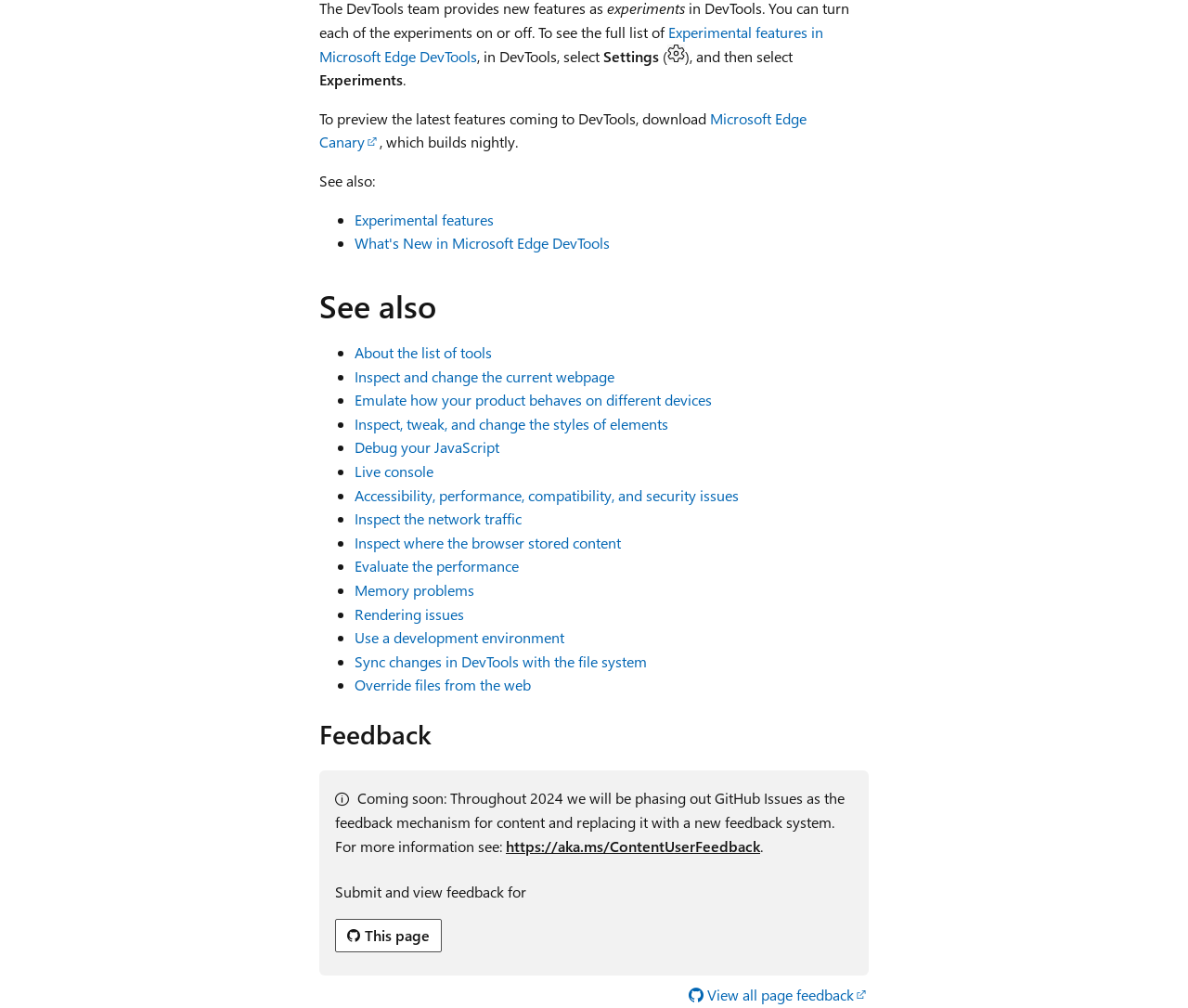Find the bounding box coordinates for the element that must be clicked to complete the instruction: "View Experimental features". The coordinates should be four float numbers between 0 and 1, indicated as [left, top, right, bottom].

[0.298, 0.208, 0.416, 0.227]